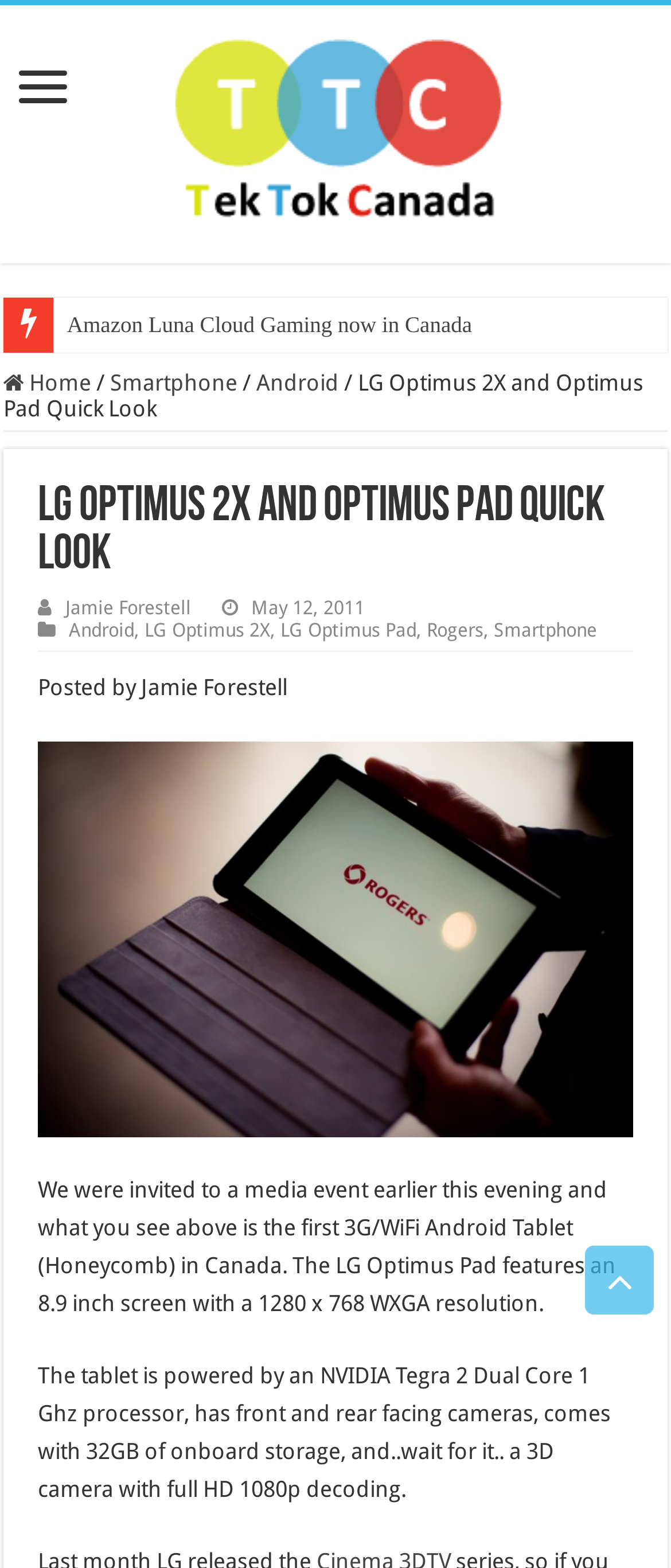Determine the bounding box coordinates of the region I should click to achieve the following instruction: "Click on the link to view more about Android". Ensure the bounding box coordinates are four float numbers between 0 and 1, i.e., [left, top, right, bottom].

[0.382, 0.236, 0.505, 0.252]